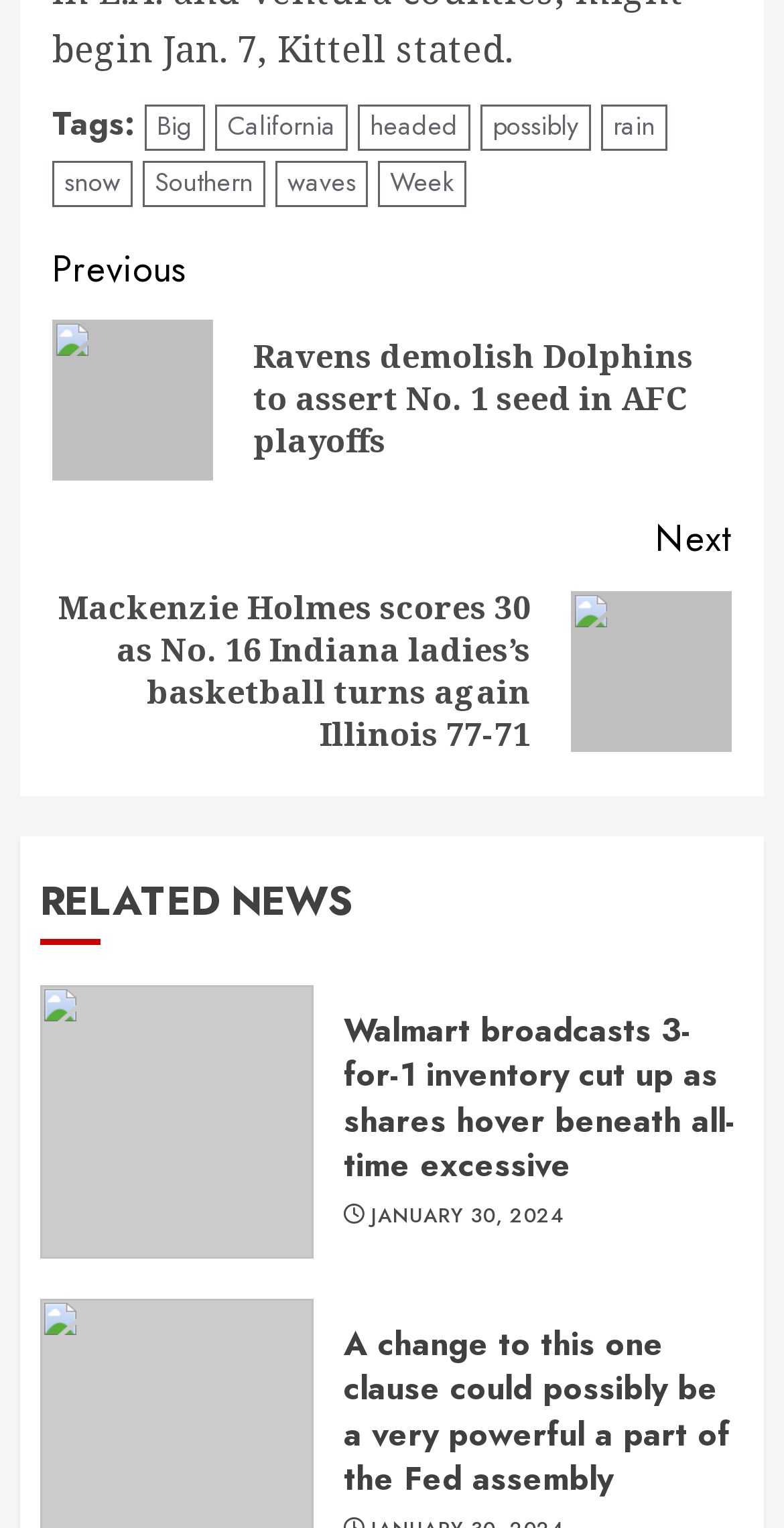Please determine the bounding box coordinates of the element's region to click for the following instruction: "View the 'Ravens demolish Dolphins to assert No. 1 seed in AFC playoffs' post".

[0.067, 0.158, 0.933, 0.314]